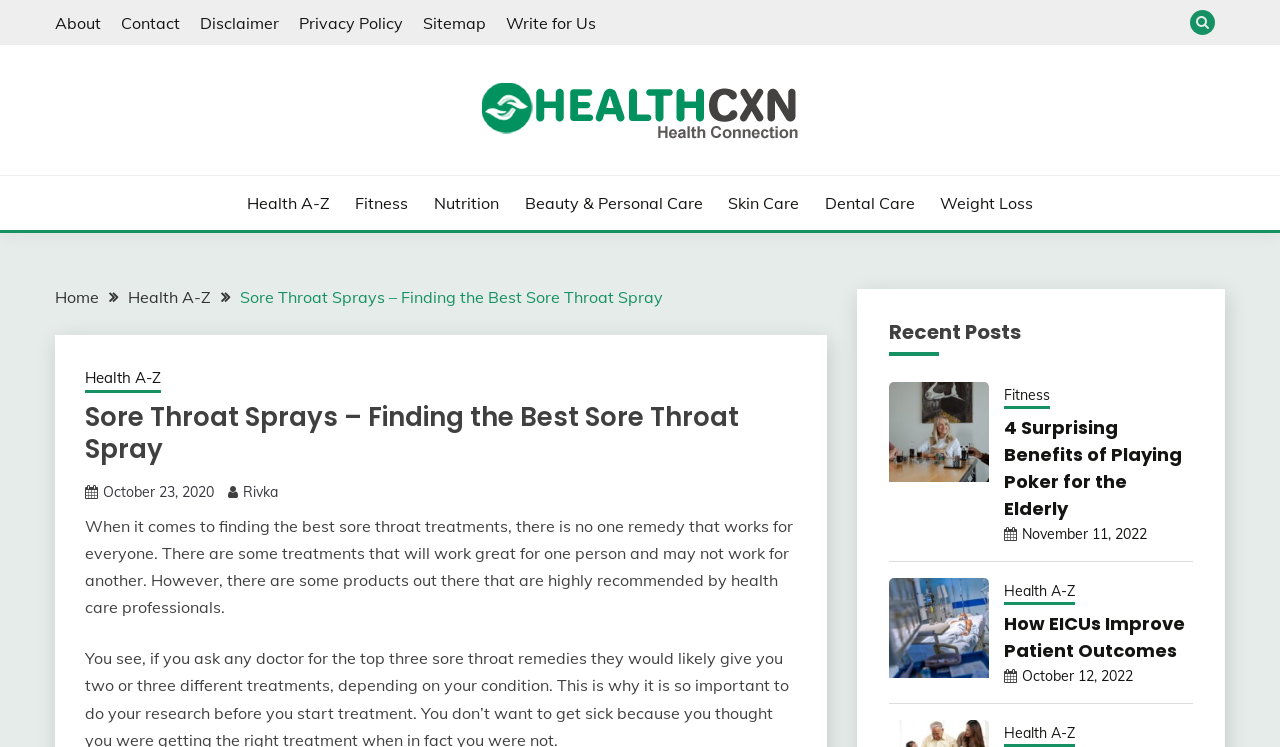How many recent posts are listed on the webpage?
Please ensure your answer is as detailed and informative as possible.

I determined the number of recent posts by looking at the links under the heading 'Recent Posts', which are 'Benefits of Playing Poker', '4 Surprising Benefits of Playing Poker for the Elderly', and 'Electronic ICU', indicating that there are 3 recent posts listed on the webpage.